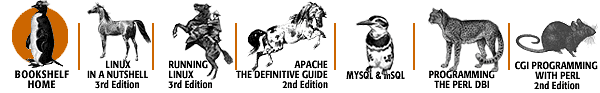Answer the question using only one word or a concise phrase: How many book titles are displayed?

6